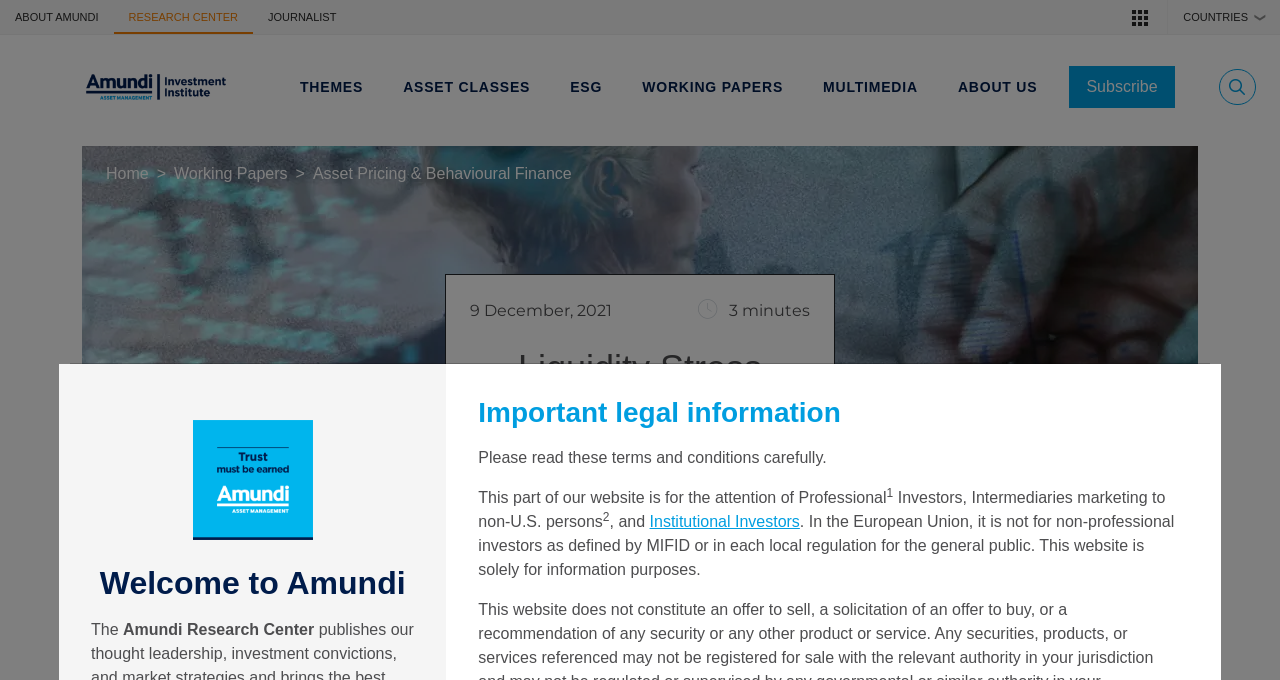Highlight the bounding box coordinates of the element that should be clicked to carry out the following instruction: "Click Liquidity". The coordinates must be given as four float numbers ranging from 0 to 1, i.e., [left, top, right, bottom].

[0.085, 0.78, 0.134, 0.821]